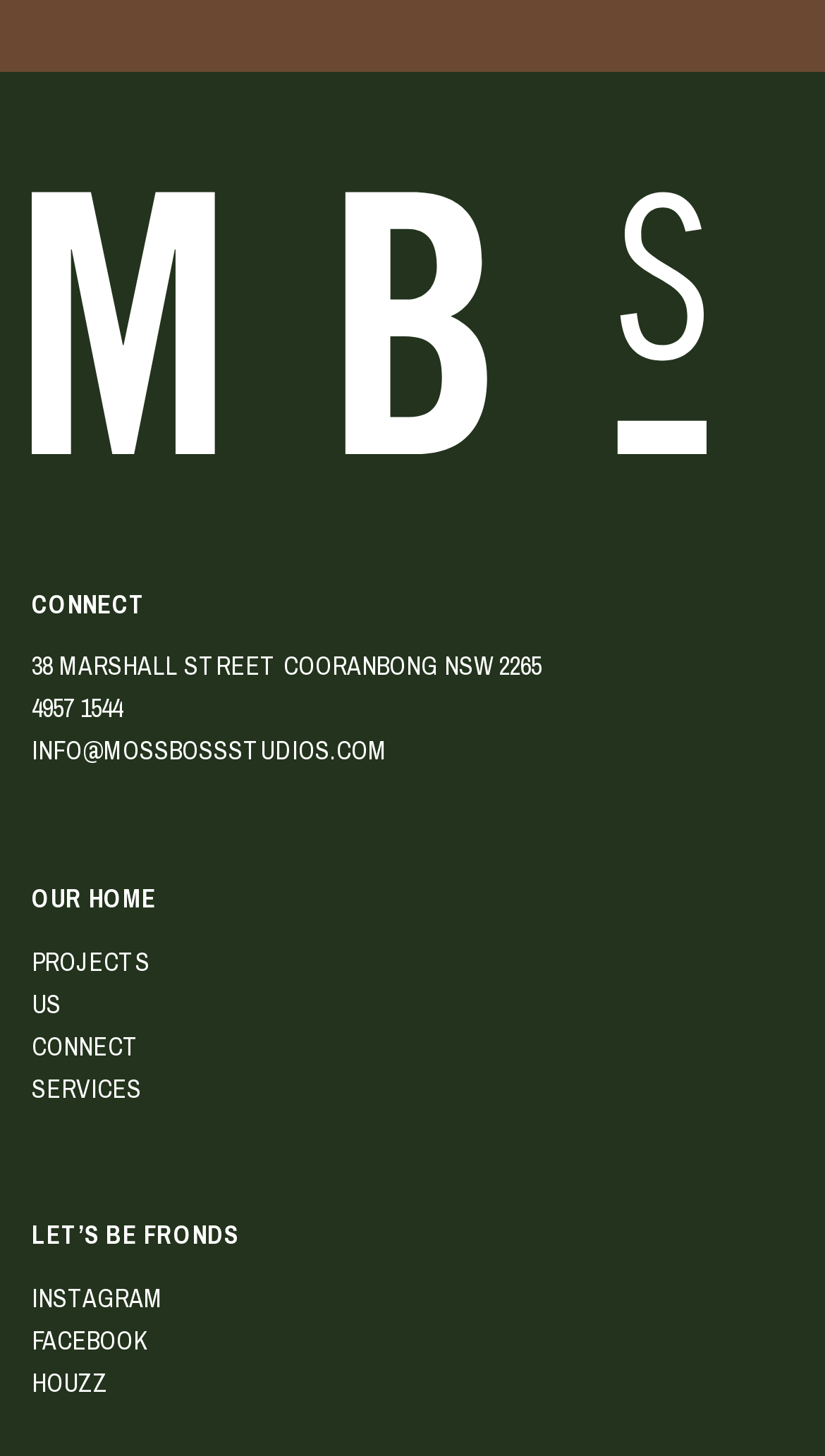What is the address of Moss Boss Studios?
Using the image, respond with a single word or phrase.

38 MARSHALL STREET COORANBONG NSW 2265